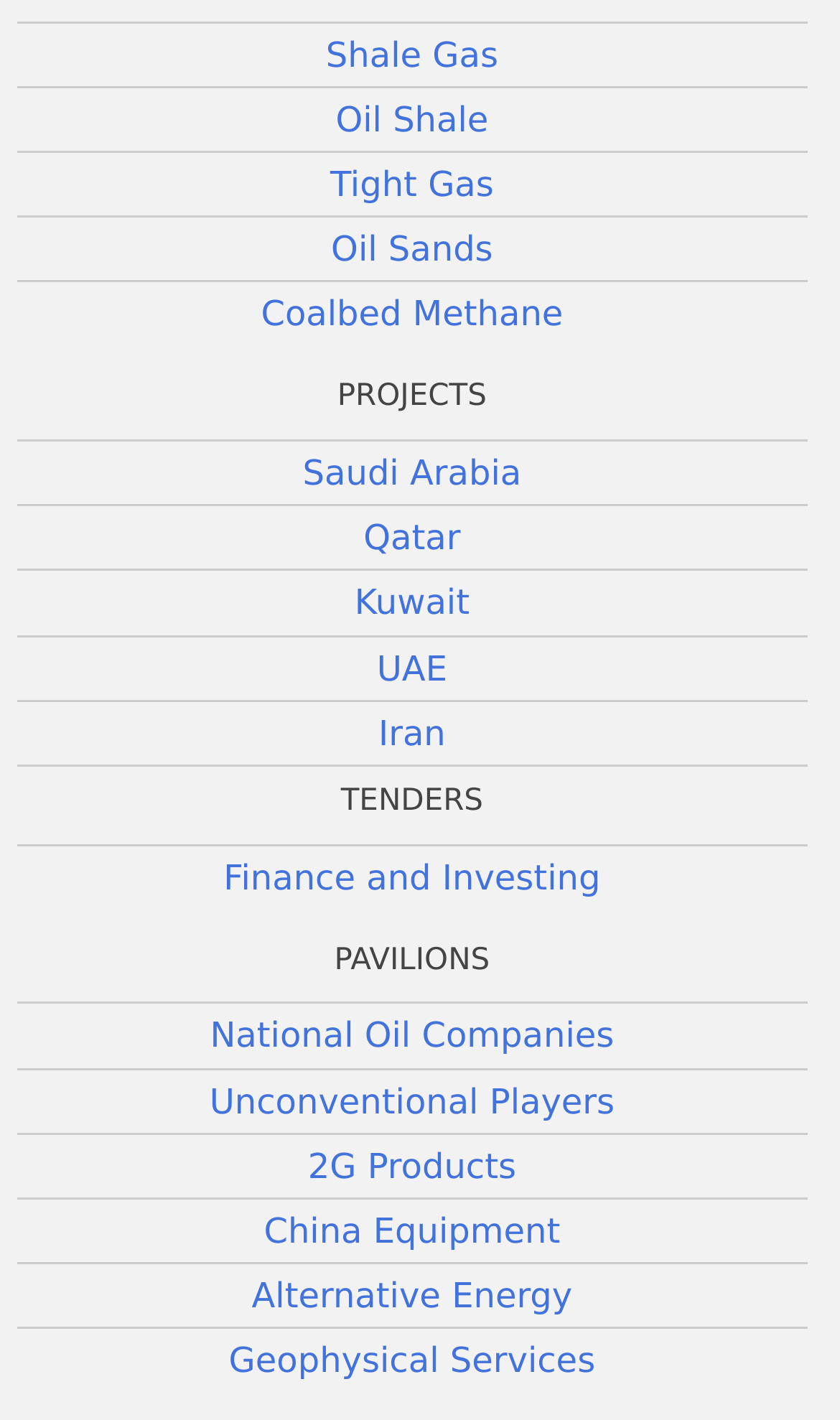What is the first country listed on this webpage?
Relying on the image, give a concise answer in one word or a brief phrase.

Saudi Arabia